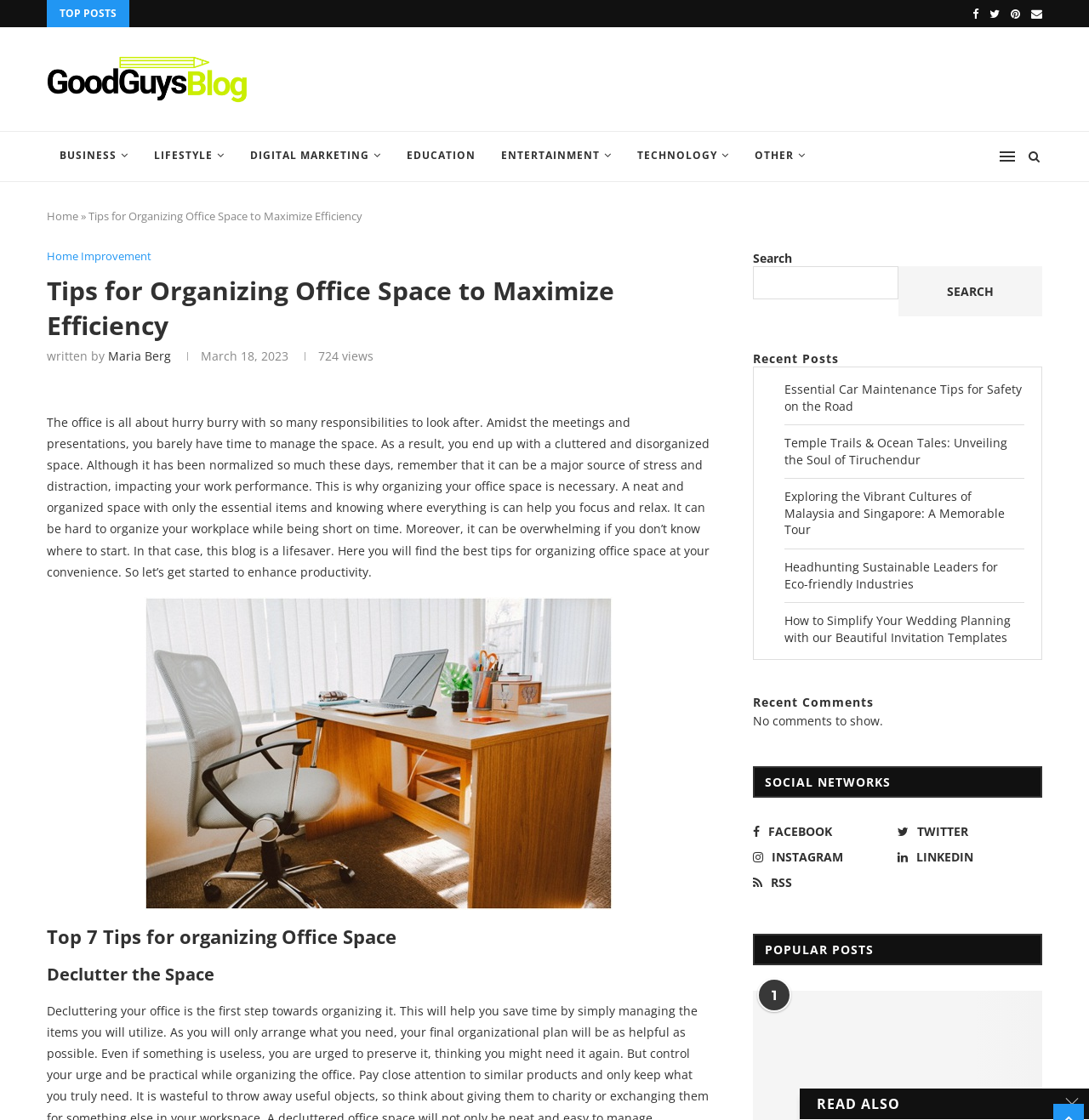Look at the image and answer the question in detail:
What is the category of the blog post?

I determined the answer by looking at the layout table with the links 'BUSINESS', 'LIFESTYLE', 'DIGITAL MARKETING', etc. The blog post title 'Tips for Organizing Office Space to Maximize Efficiency' is under the 'BUSINESS' category.